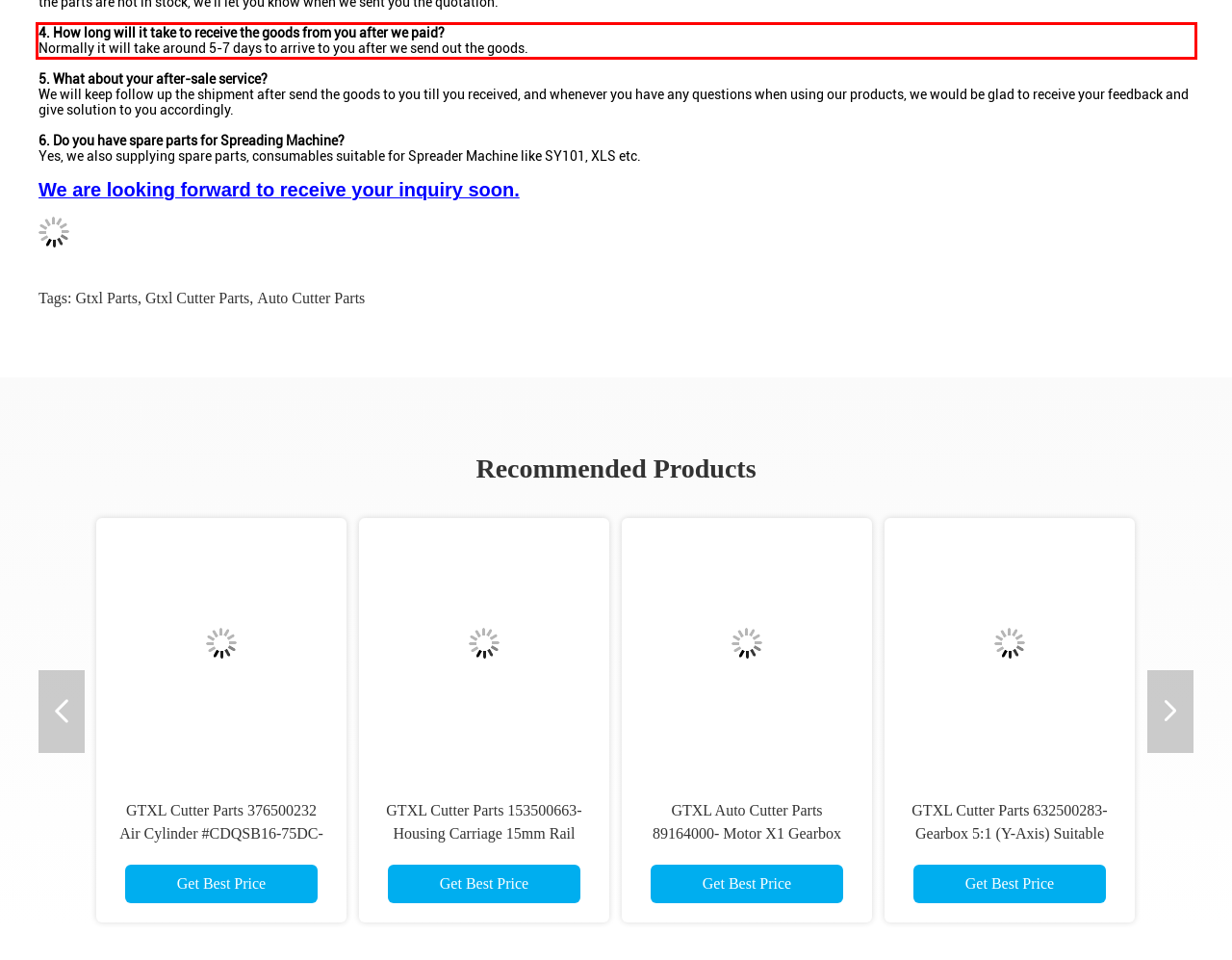Identify the text inside the red bounding box in the provided webpage screenshot and transcribe it.

4. How long will it take to receive the goods from you after we paid? Normally it will take around 5-7 days to arrive to you after we send out the goods.